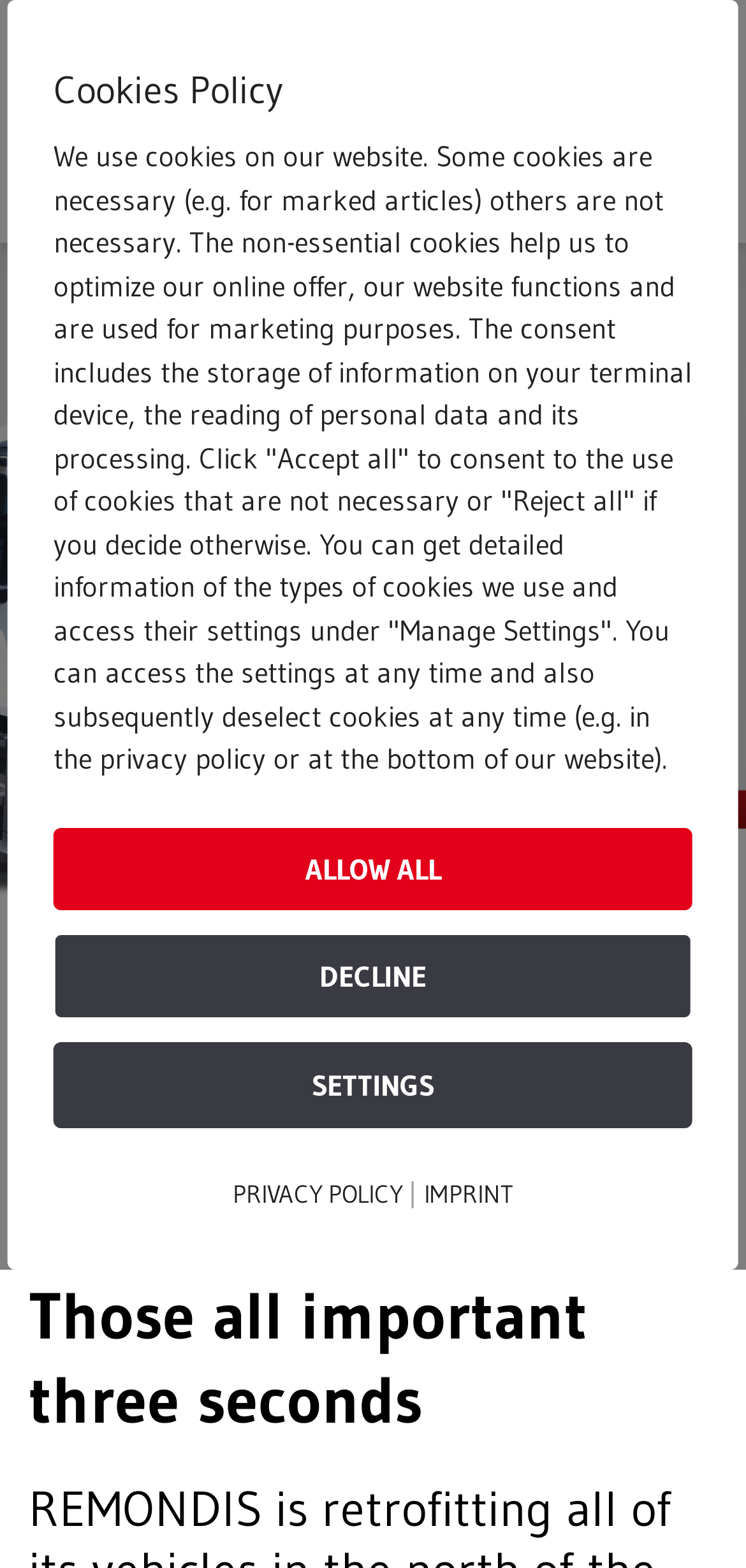Please provide a one-word or short phrase answer to the question:
What is the date of the article?

14. July 2019